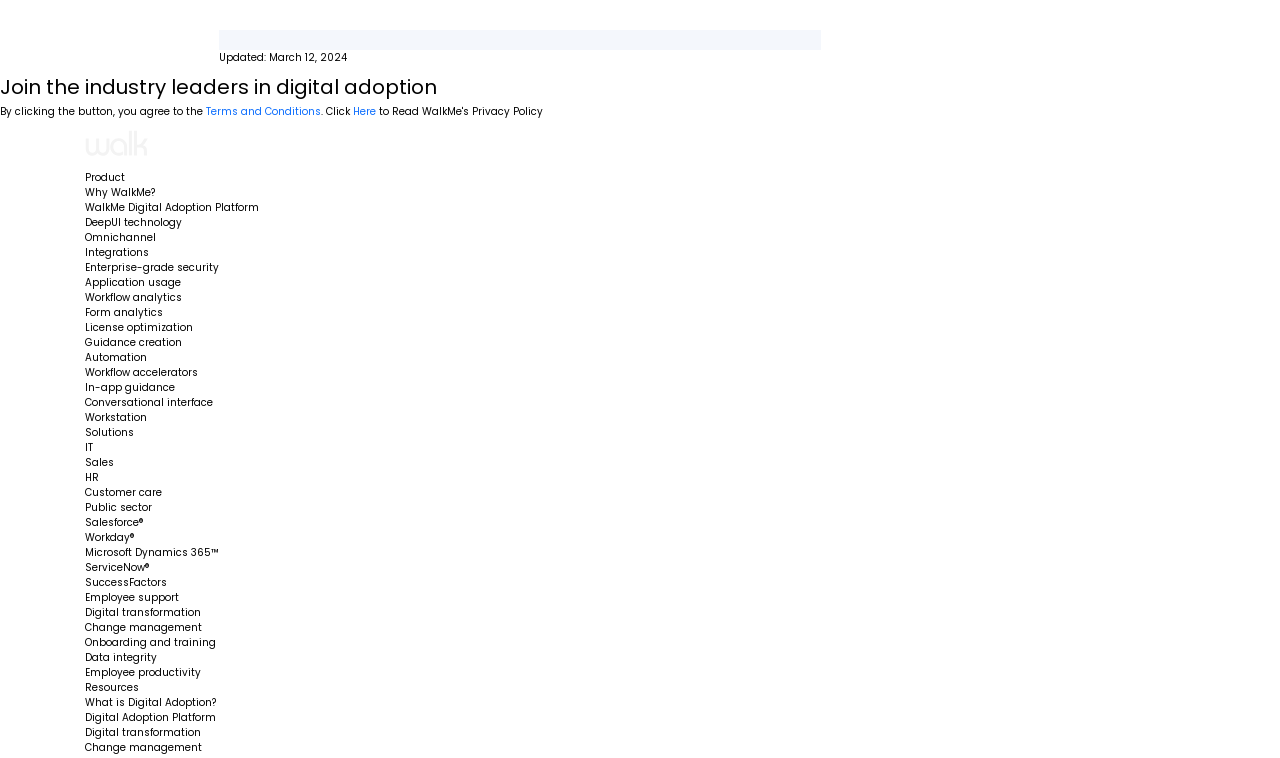Determine the bounding box coordinates for the clickable element required to fulfill the instruction: "Explore 'Digital Adoption Platform'". Provide the coordinates as four float numbers between 0 and 1, i.e., [left, top, right, bottom].

[0.066, 0.264, 0.202, 0.284]